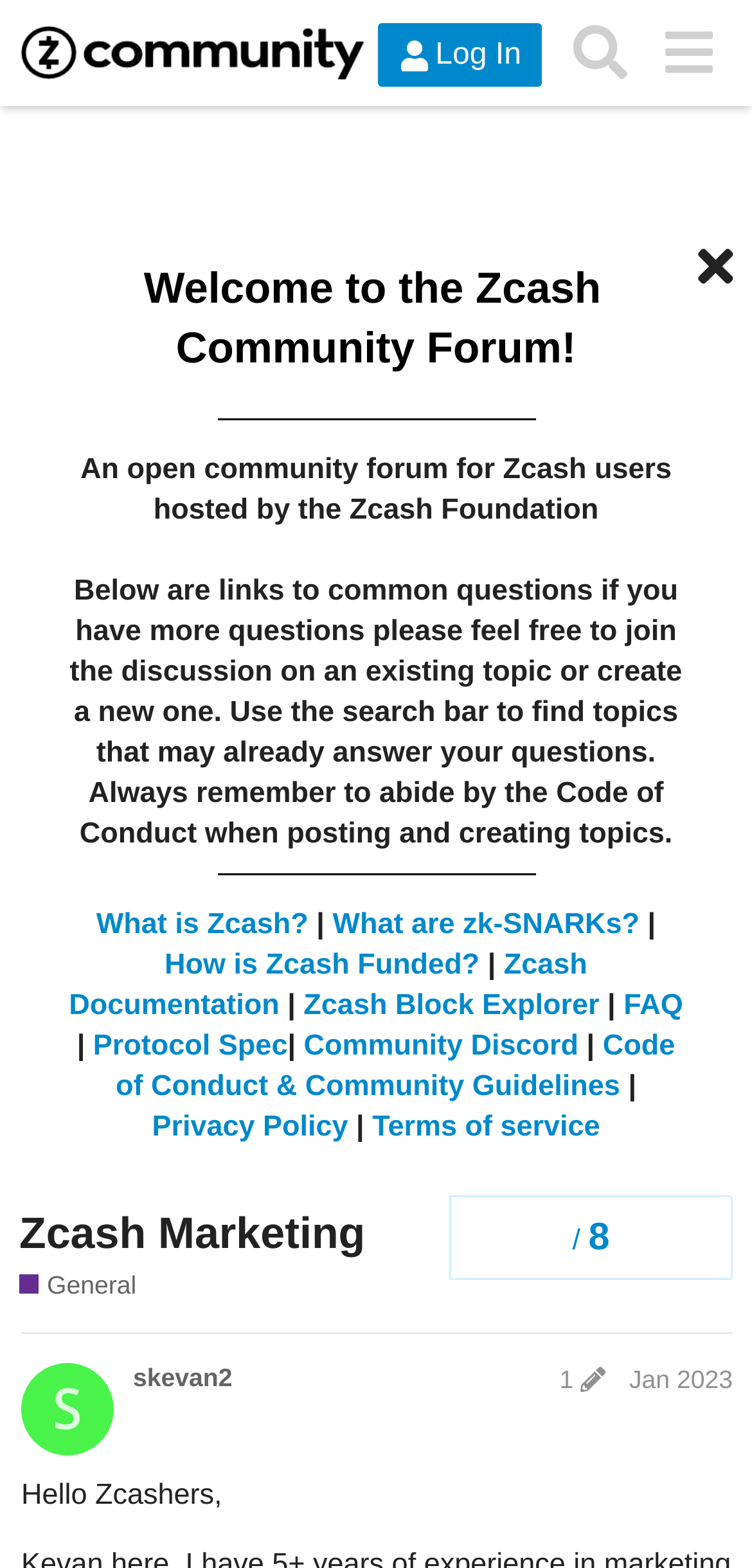Identify the bounding box coordinates of the clickable region required to complete the instruction: "Search for topics". The coordinates should be given as four float numbers within the range of 0 and 1, i.e., [left, top, right, bottom].

[0.741, 0.006, 0.857, 0.062]